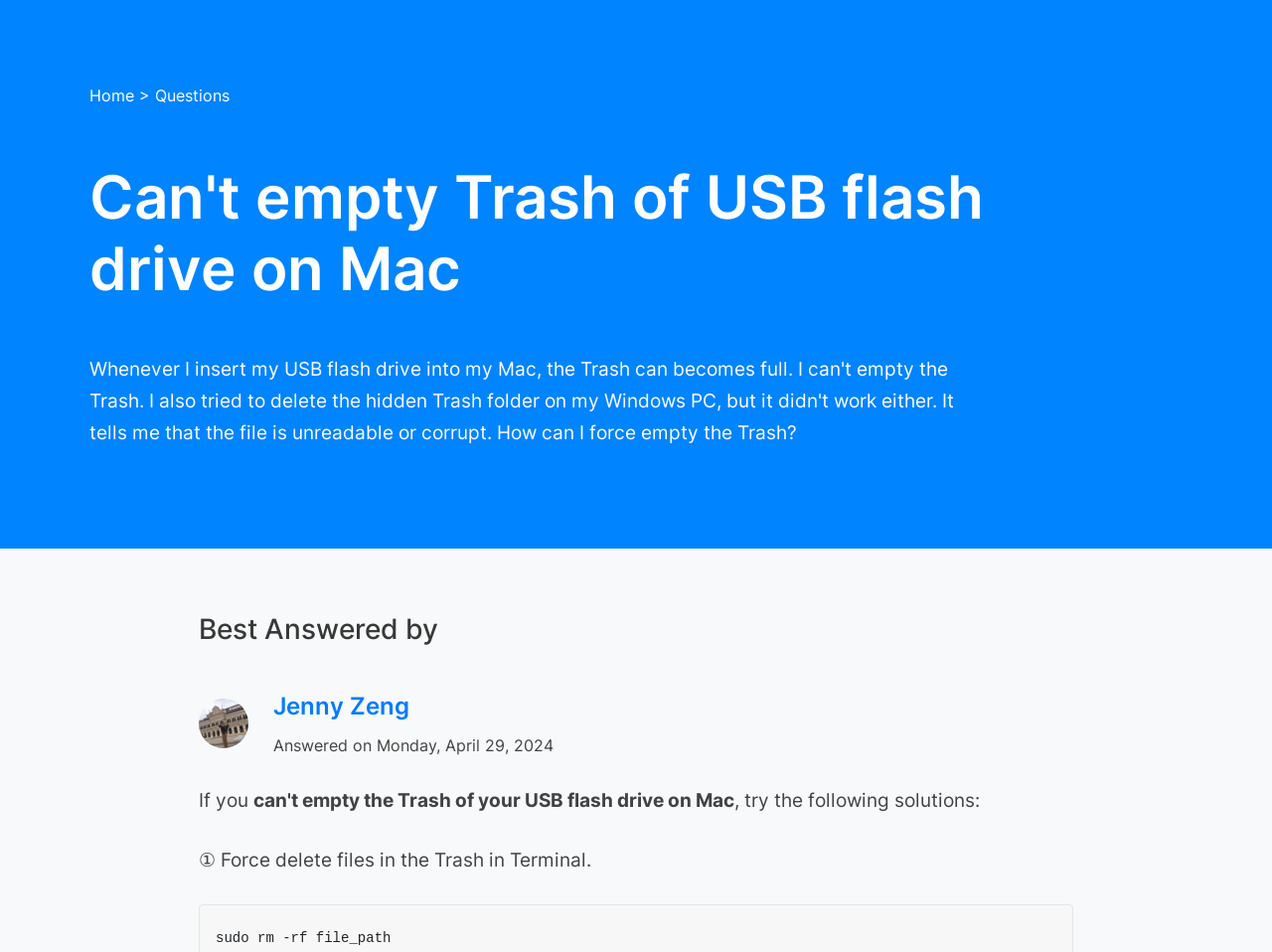How many solutions are provided to empty the Trash?
Using the picture, provide a one-word or short phrase answer.

4